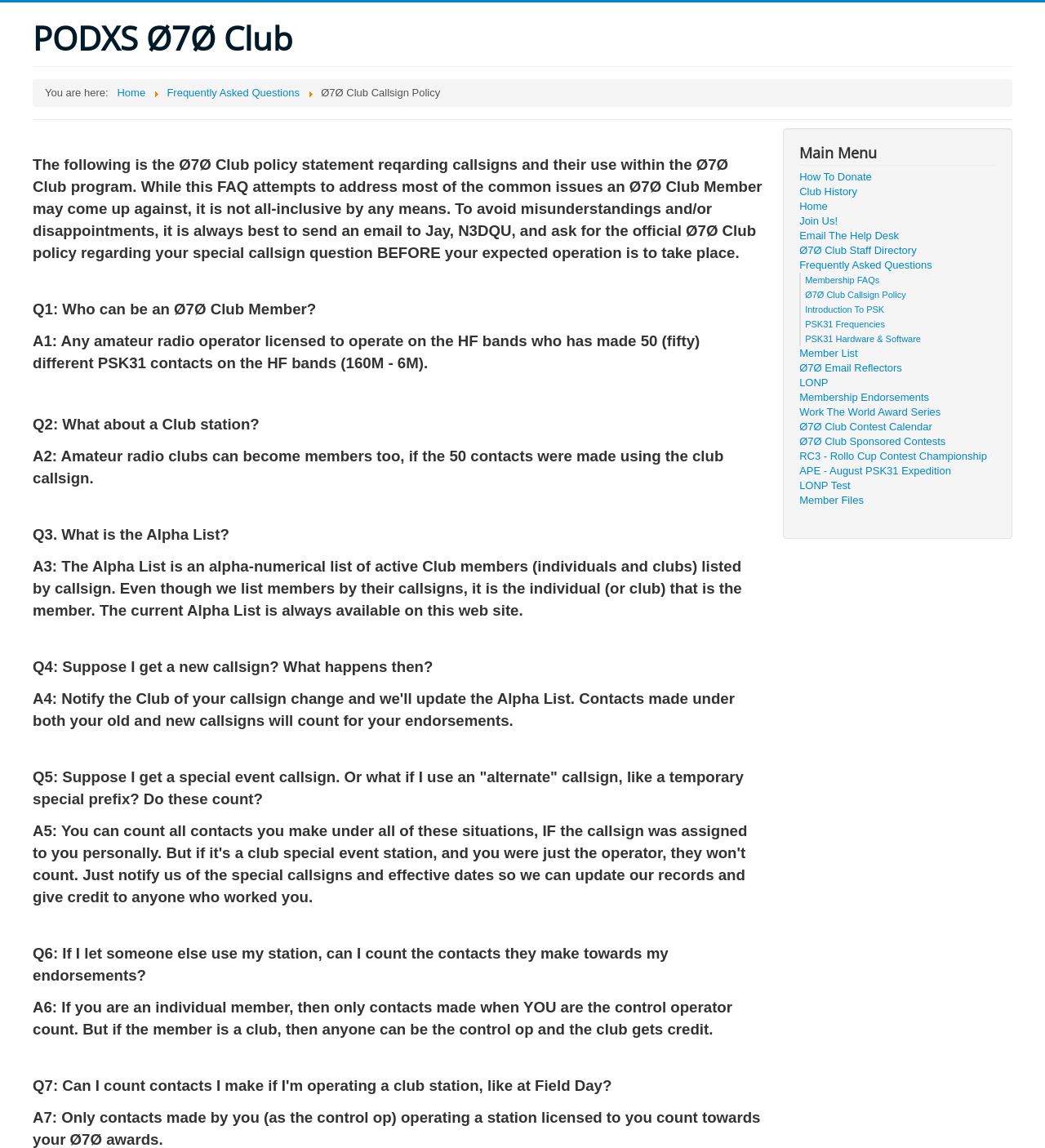Find and provide the bounding box coordinates for the UI element described here: "Ø7Ø Club Contest Calendar". The coordinates should be given as four float numbers between 0 and 1: [left, top, right, bottom].

[0.765, 0.366, 0.953, 0.378]